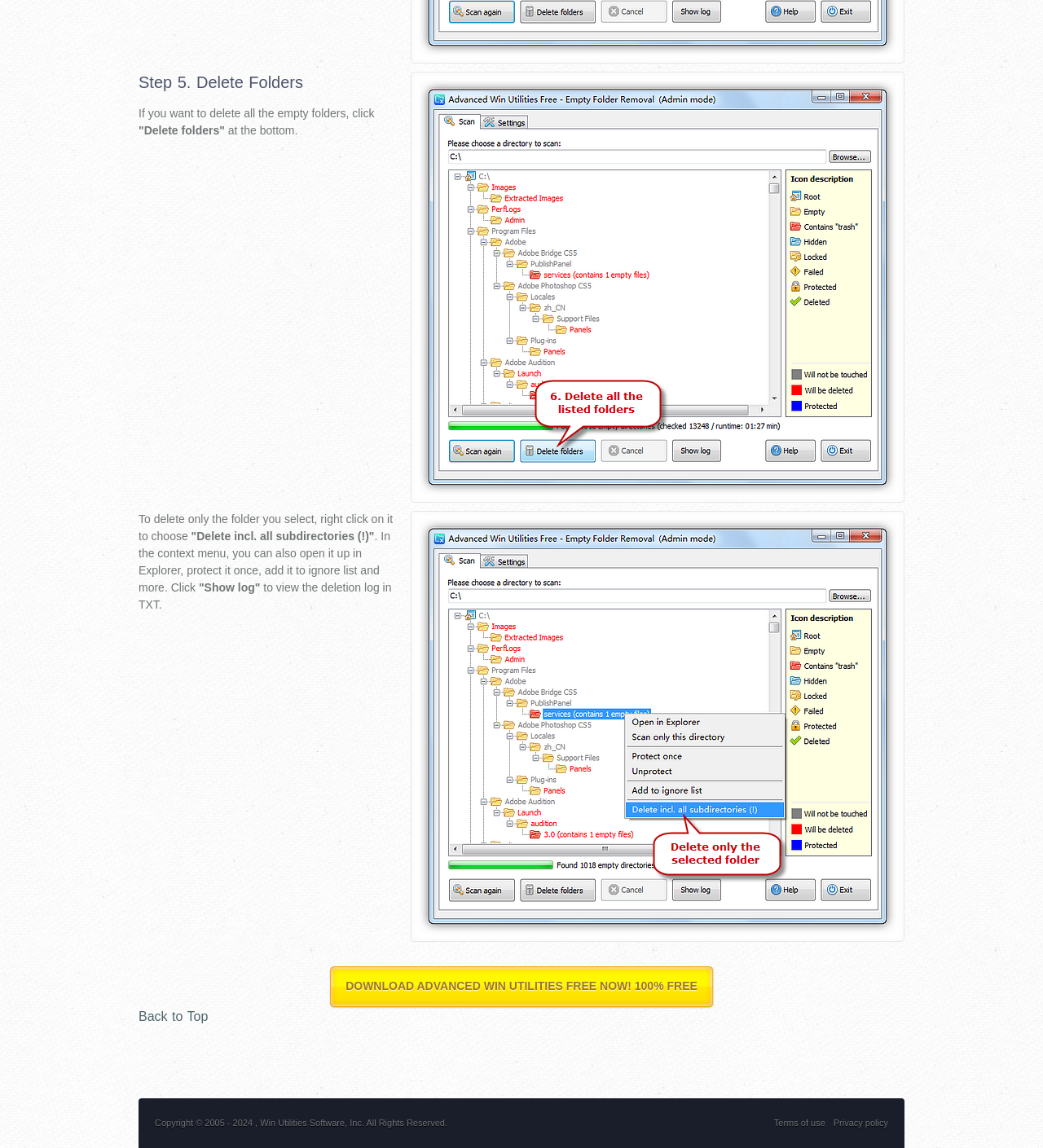Respond with a single word or phrase to the following question: What is the purpose of the 'Back to Top' link?

Go back to top